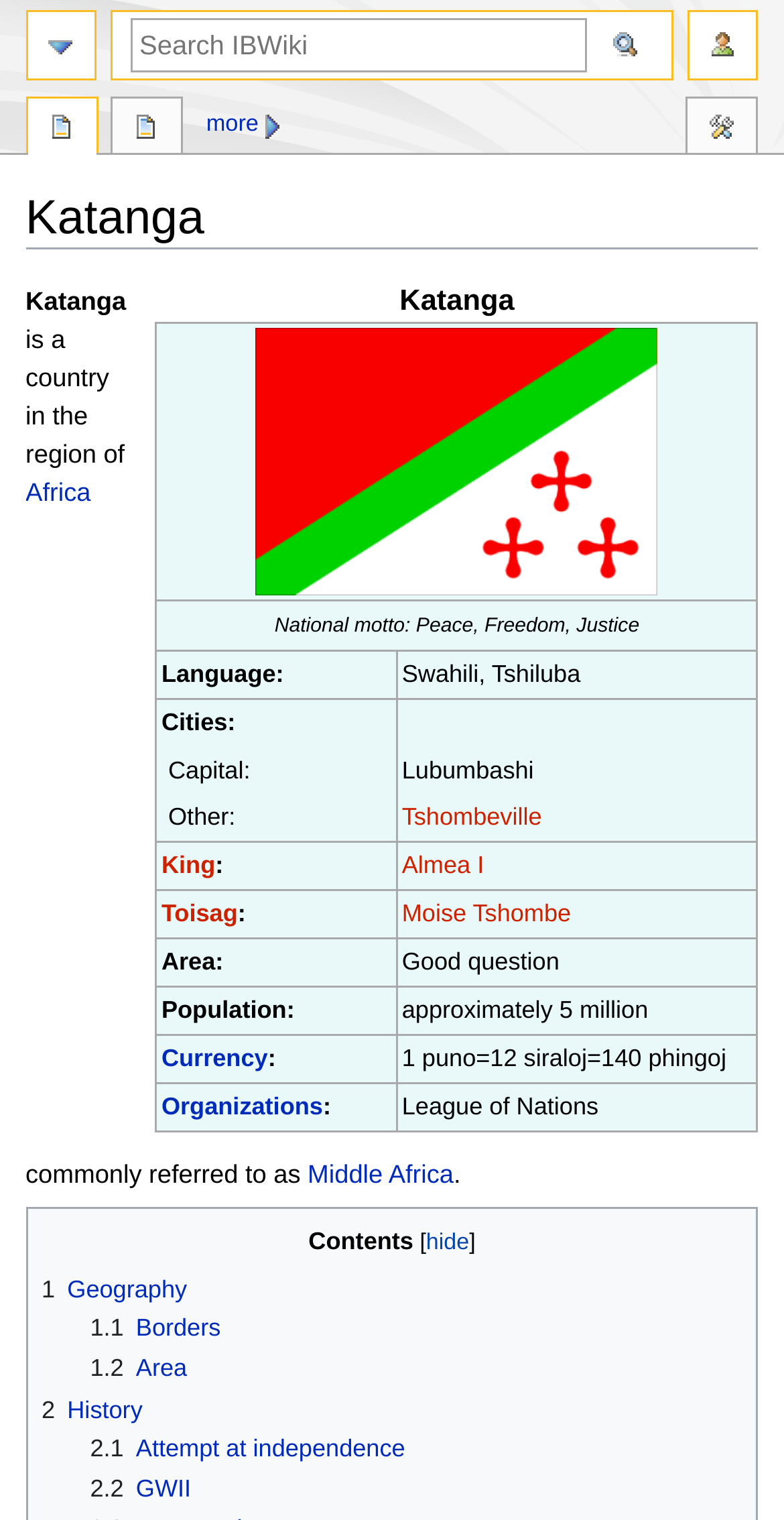Specify the bounding box coordinates of the area to click in order to execute this command: 'Search for a topic in IBWiki'. The coordinates should consist of four float numbers ranging from 0 to 1, and should be formatted as [left, top, right, bottom].

[0.167, 0.012, 0.749, 0.048]